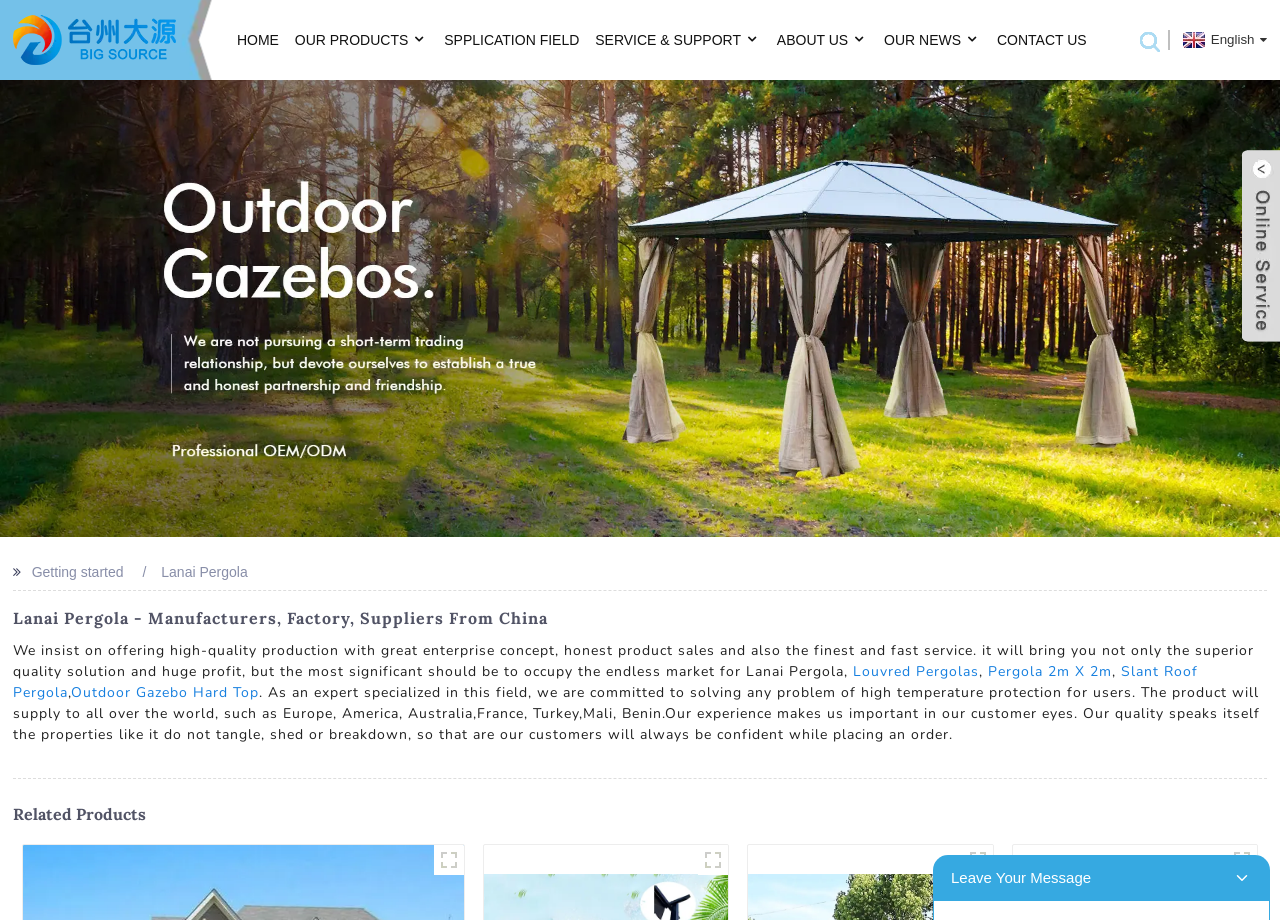Identify the title of the webpage and provide its text content.

Lanai Pergola - Manufacturers, Factory, Suppliers From China